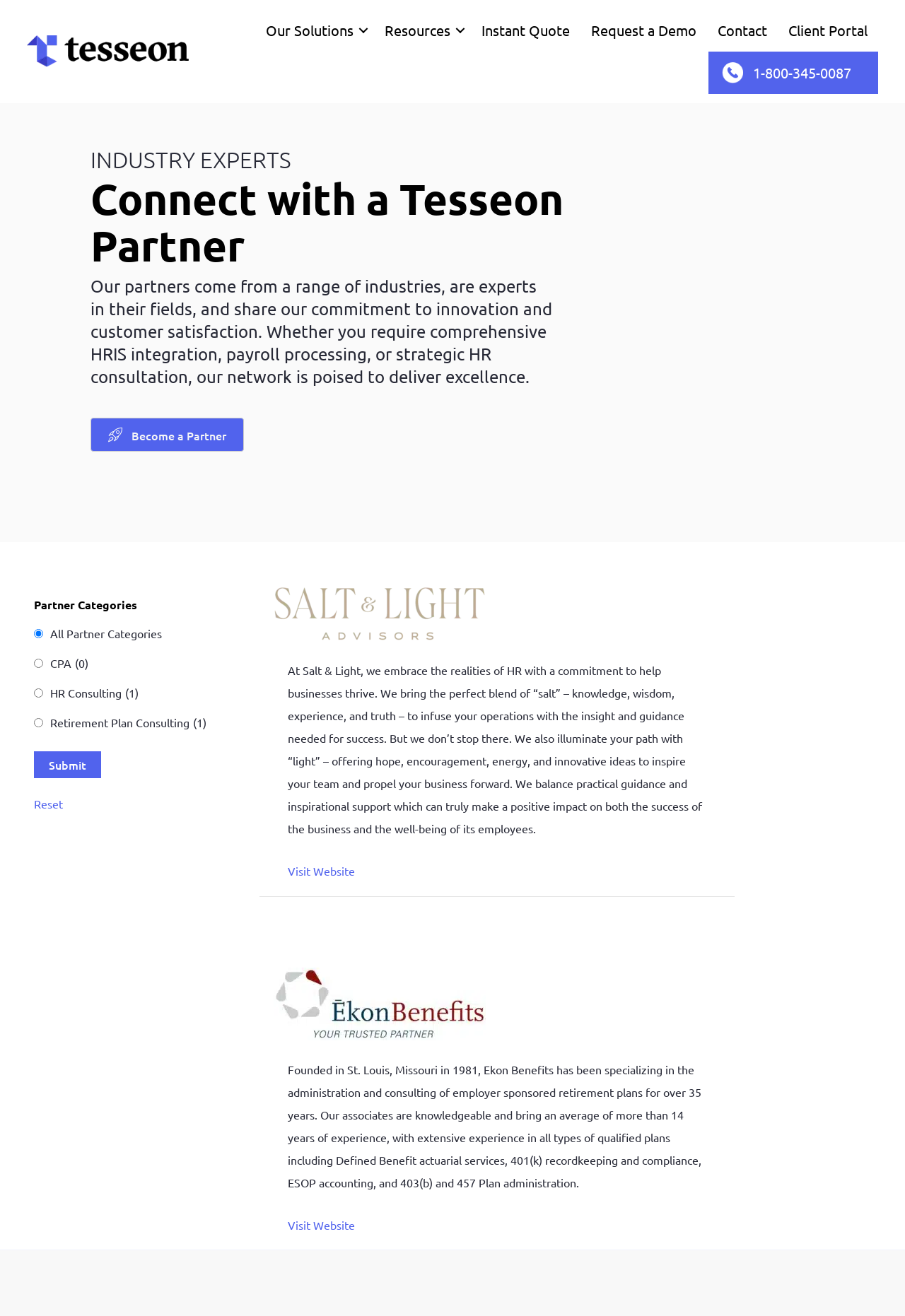Give the bounding box coordinates for this UI element: "Instant Quote". The coordinates should be four float numbers between 0 and 1, arranged as [left, top, right, bottom].

[0.521, 0.007, 0.641, 0.039]